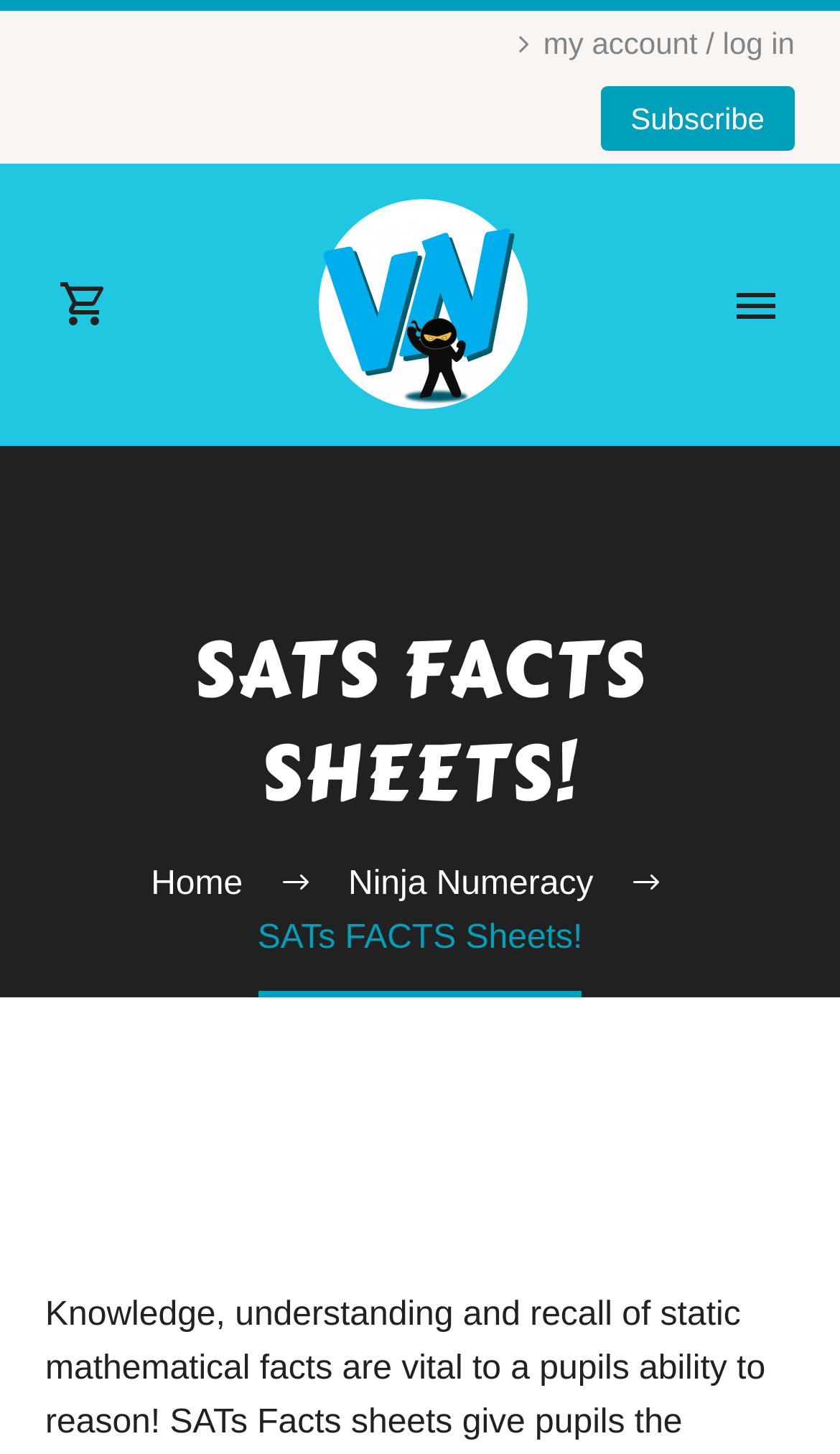Generate the main heading text from the webpage.

SATS FACTS SHEETS!